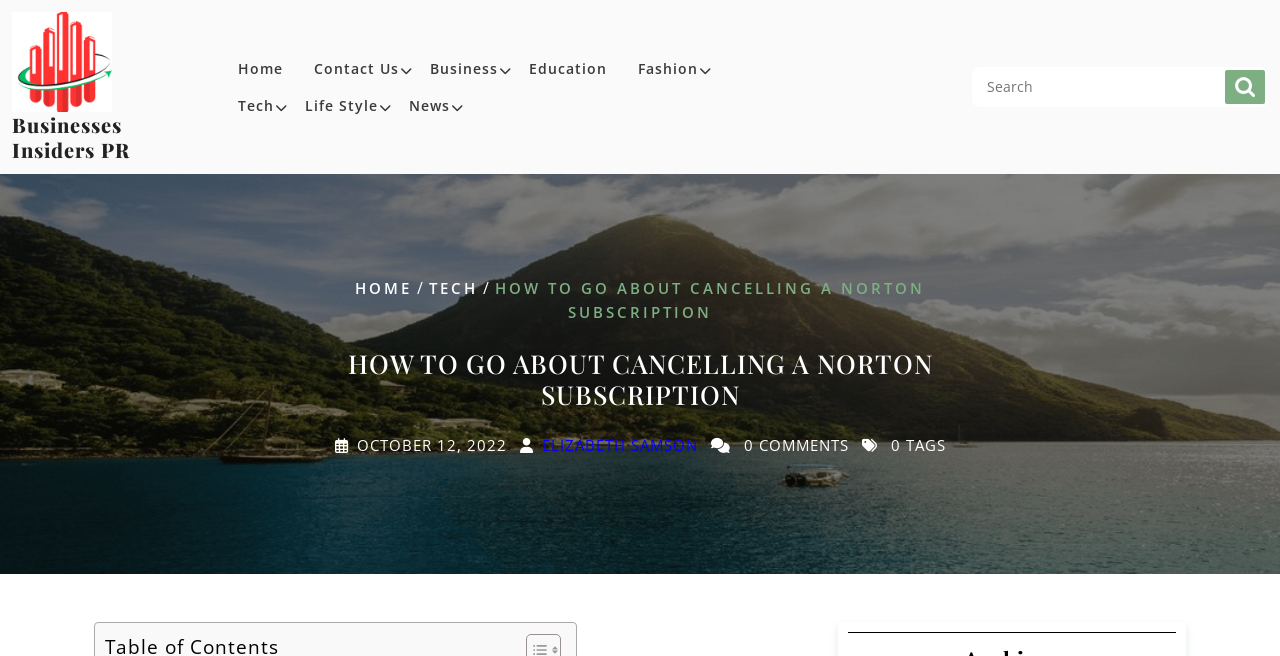Could you provide the bounding box coordinates for the portion of the screen to click to complete this instruction: "visit Elizabeth Samson's page"?

[0.423, 0.663, 0.545, 0.694]